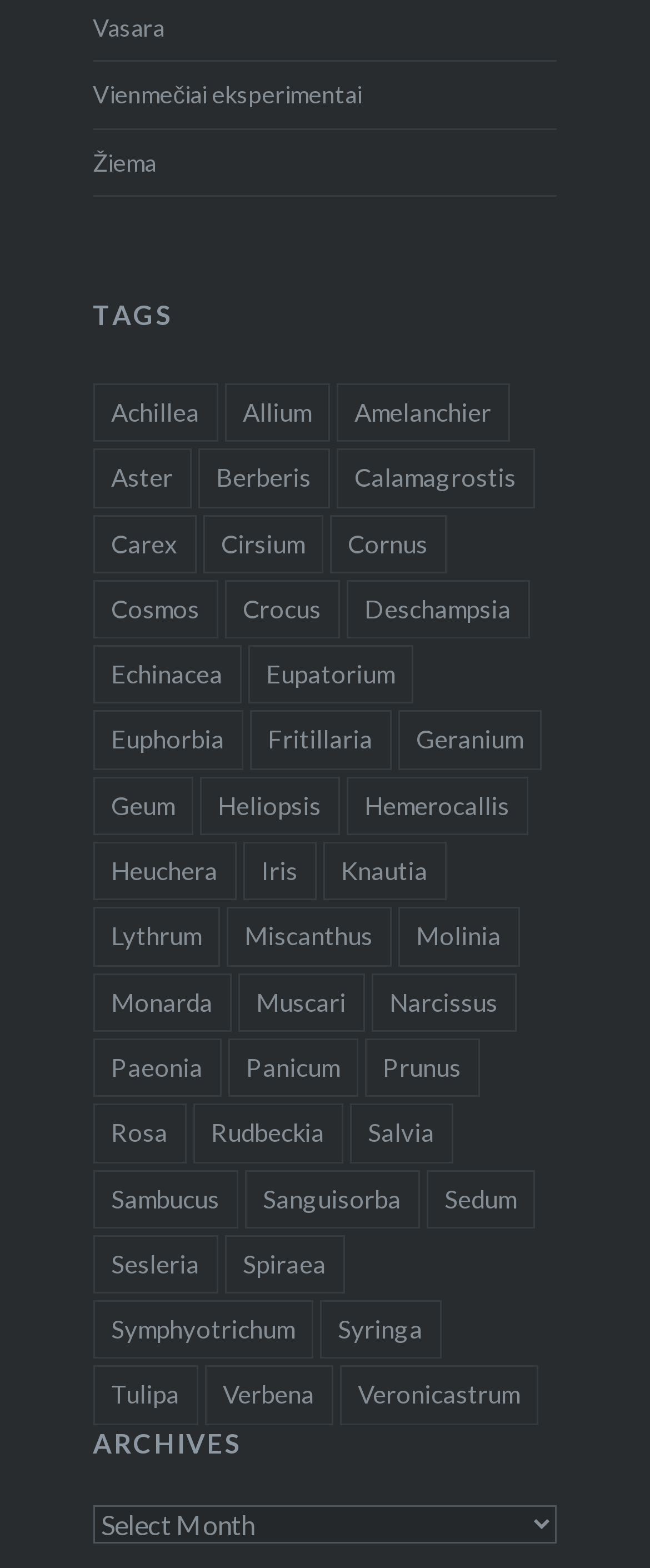How many items are under 'Aster'?
Based on the visual content, answer with a single word or a brief phrase.

18